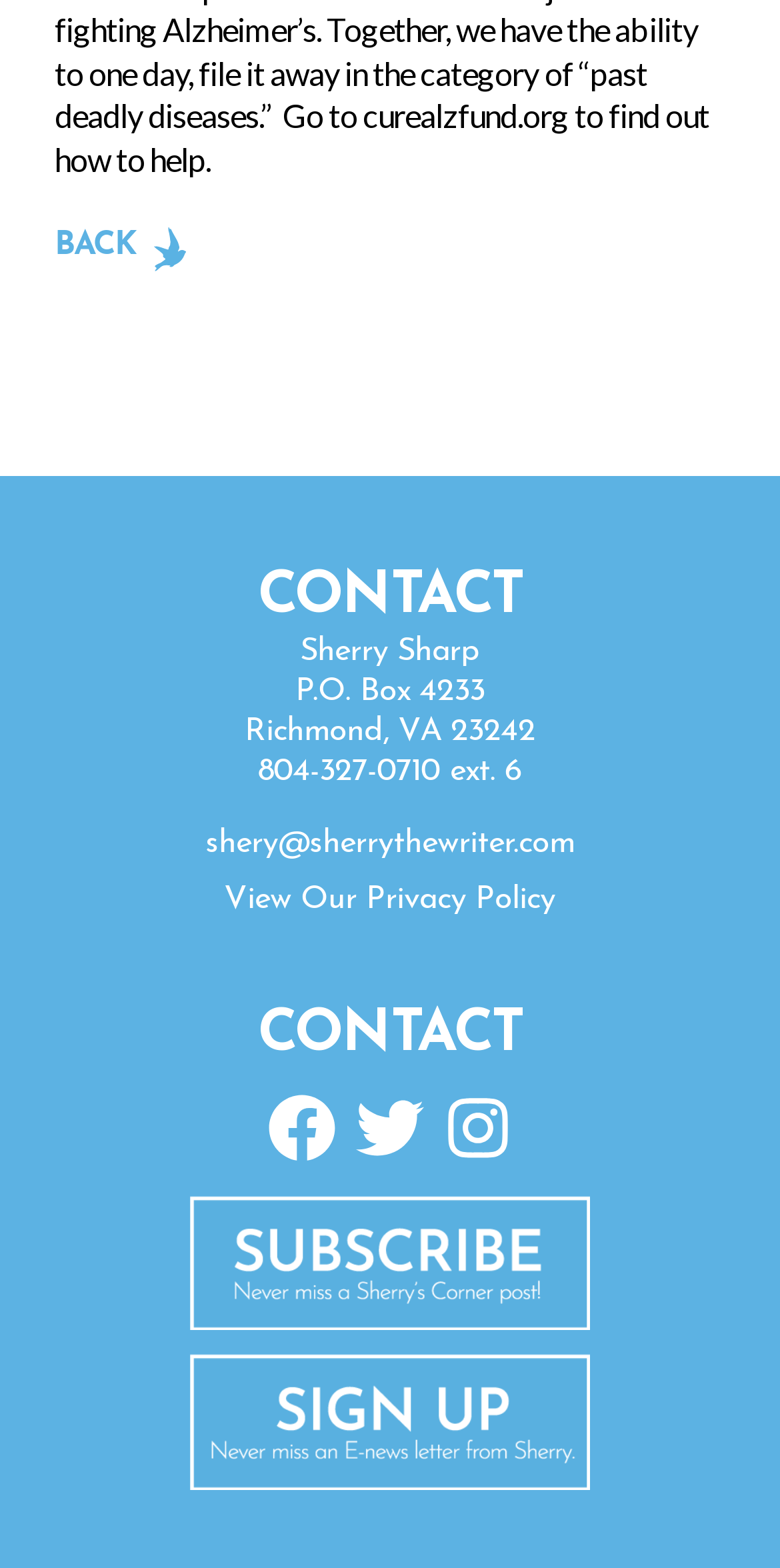What is the name of the person on the contact page?
Make sure to answer the question with a detailed and comprehensive explanation.

The contact page has a heading 'CONTACT' followed by a static text 'Sherry Sharp', which suggests that Sherry Sharp is the person being contacted.